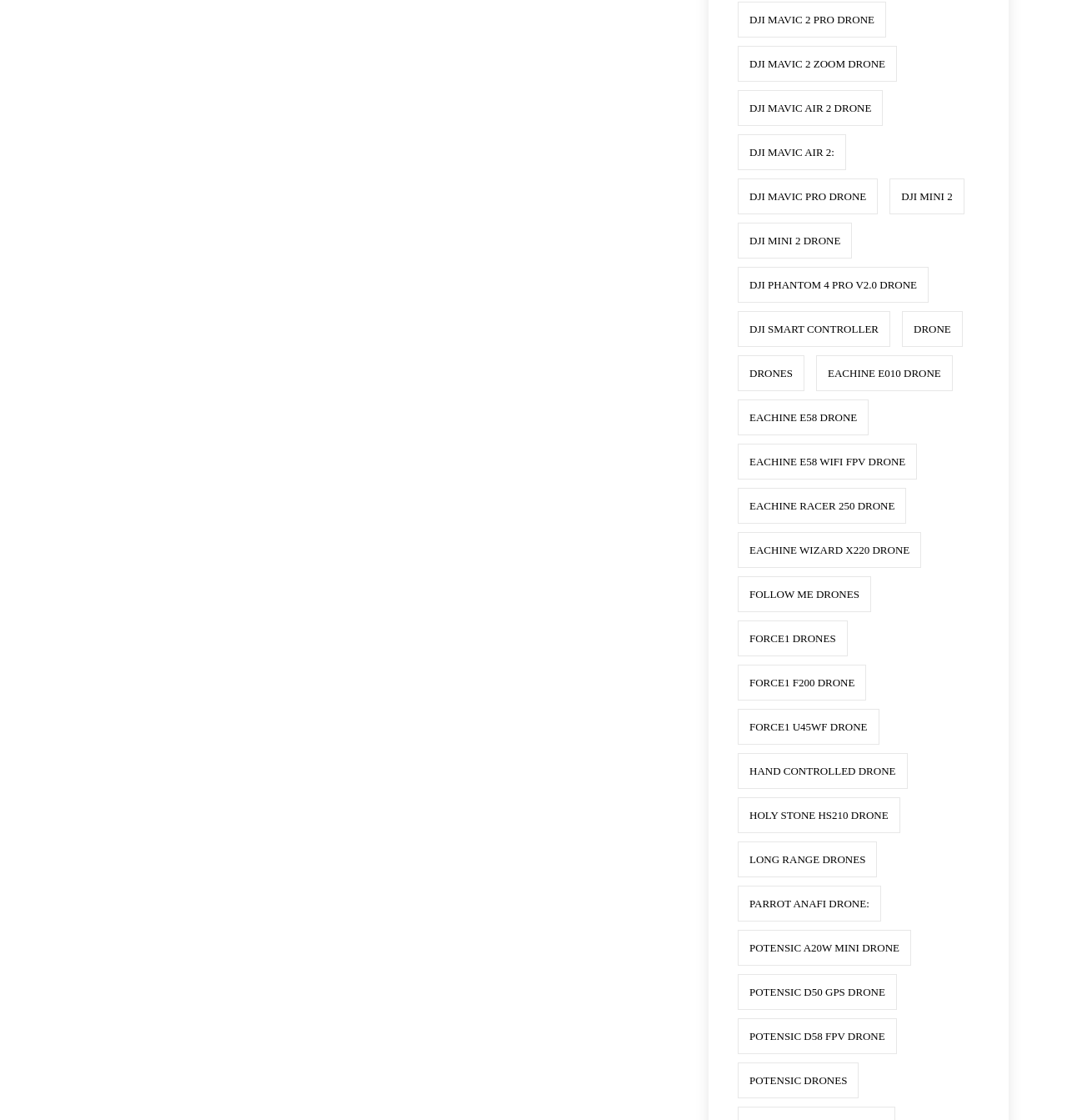What is the last drone model listed? Look at the image and give a one-word or short phrase answer.

Potensic Drones